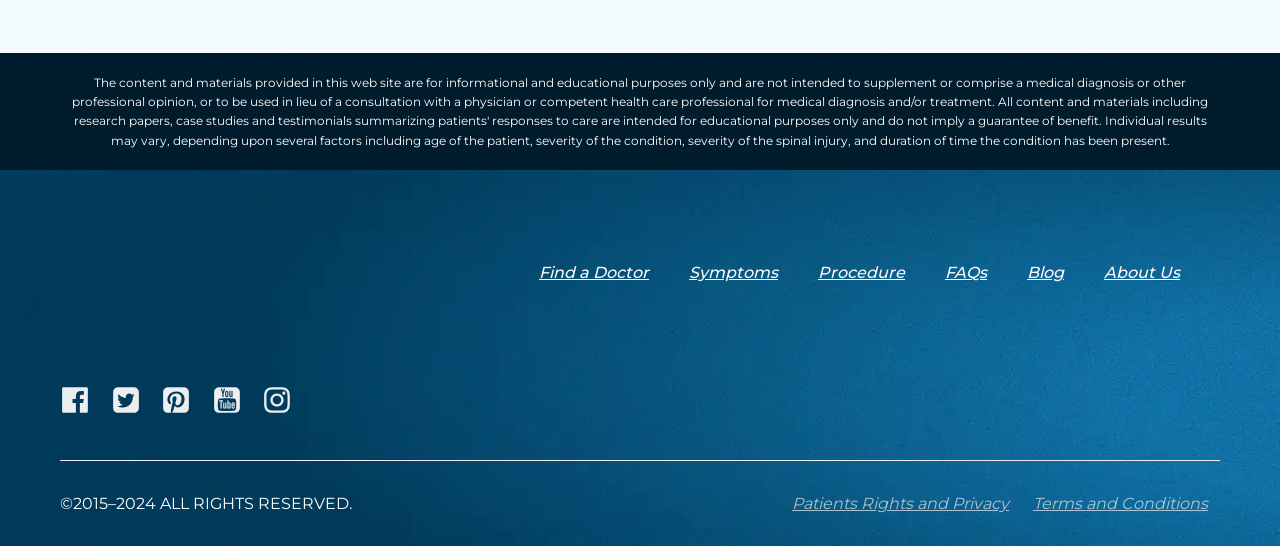Locate the bounding box coordinates of the area you need to click to fulfill this instruction: 'Click on Facebook link'. The coordinates must be in the form of four float numbers ranging from 0 to 1: [left, top, right, bottom].

[0.047, 0.705, 0.07, 0.76]